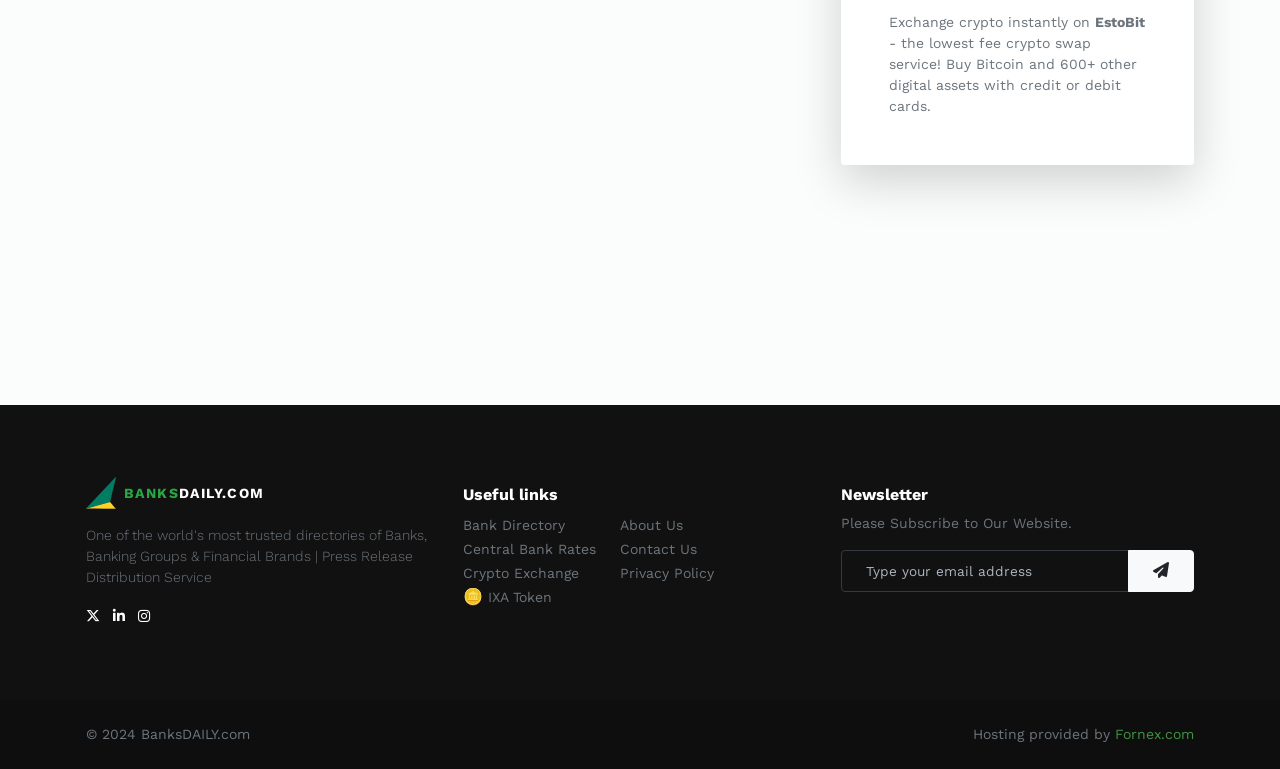Provide your answer to the question using just one word or phrase: What is the purpose of the textbox?

Type your email address